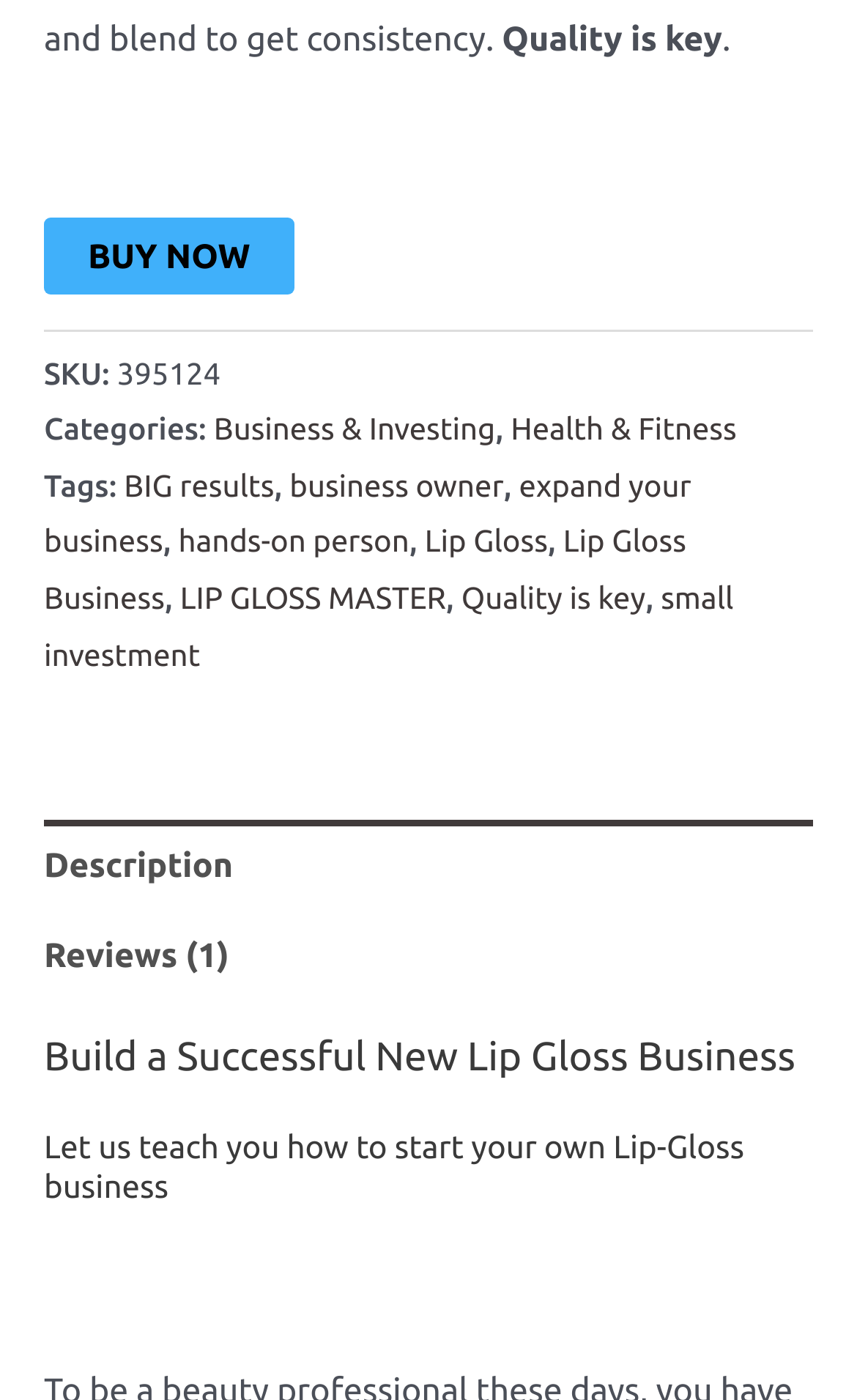Can you provide the bounding box coordinates for the element that should be clicked to implement the instruction: "Select the Business & Investing category"?

[0.249, 0.294, 0.578, 0.319]